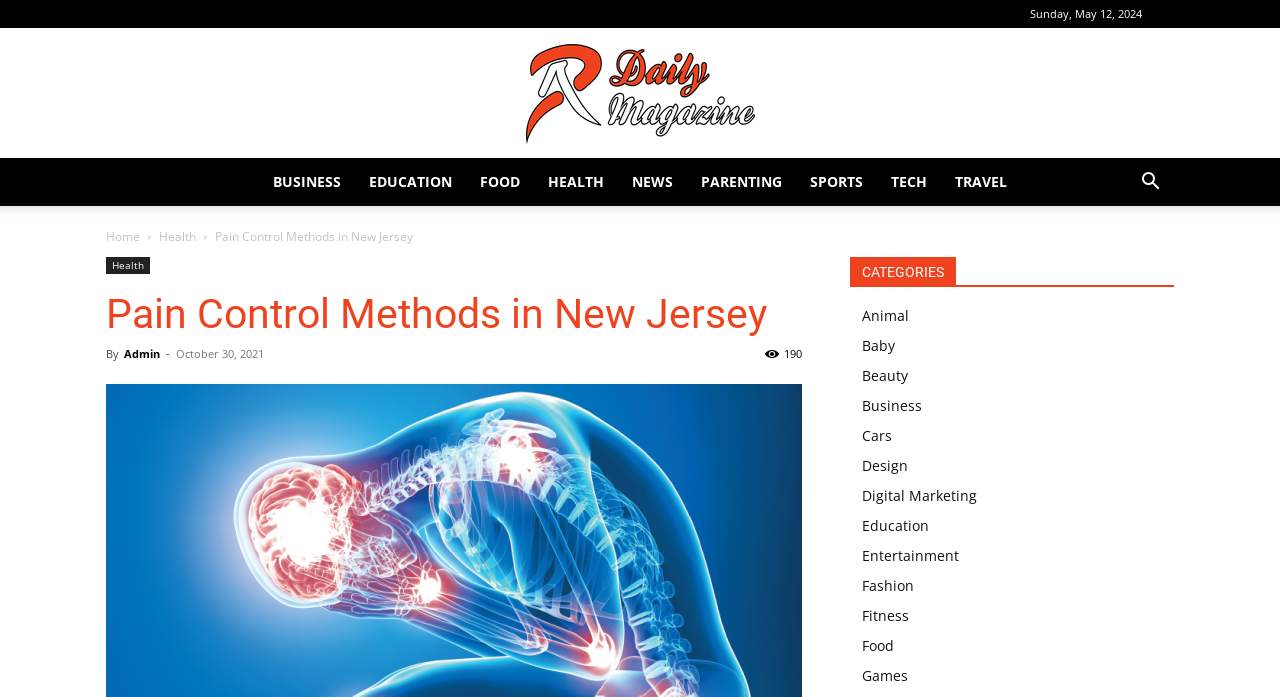Pinpoint the bounding box coordinates of the element that must be clicked to accomplish the following instruction: "Search for something". The coordinates should be in the format of four float numbers between 0 and 1, i.e., [left, top, right, bottom].

[0.88, 0.25, 0.917, 0.277]